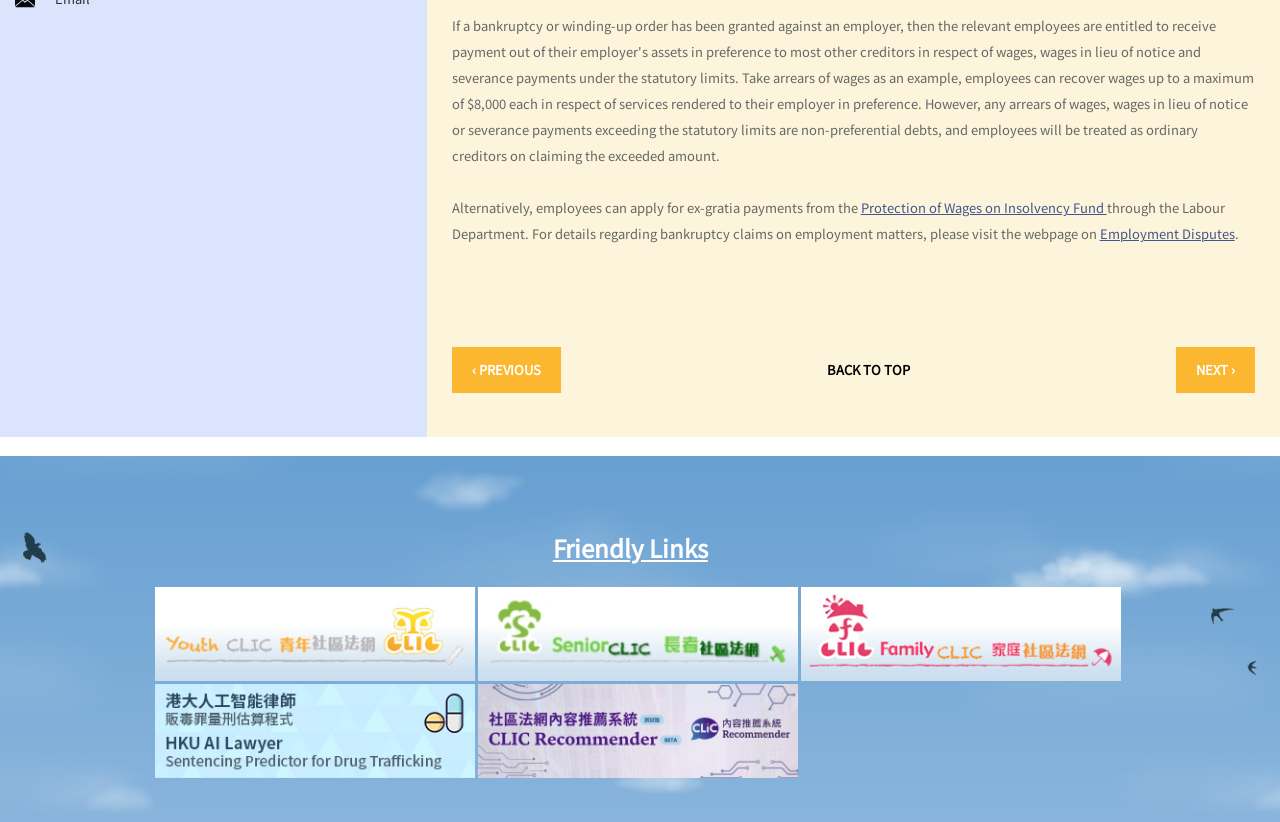Identify the bounding box coordinates for the UI element described as: "next ›下一頁 › 下一页 ›".

[0.919, 0.423, 0.98, 0.479]